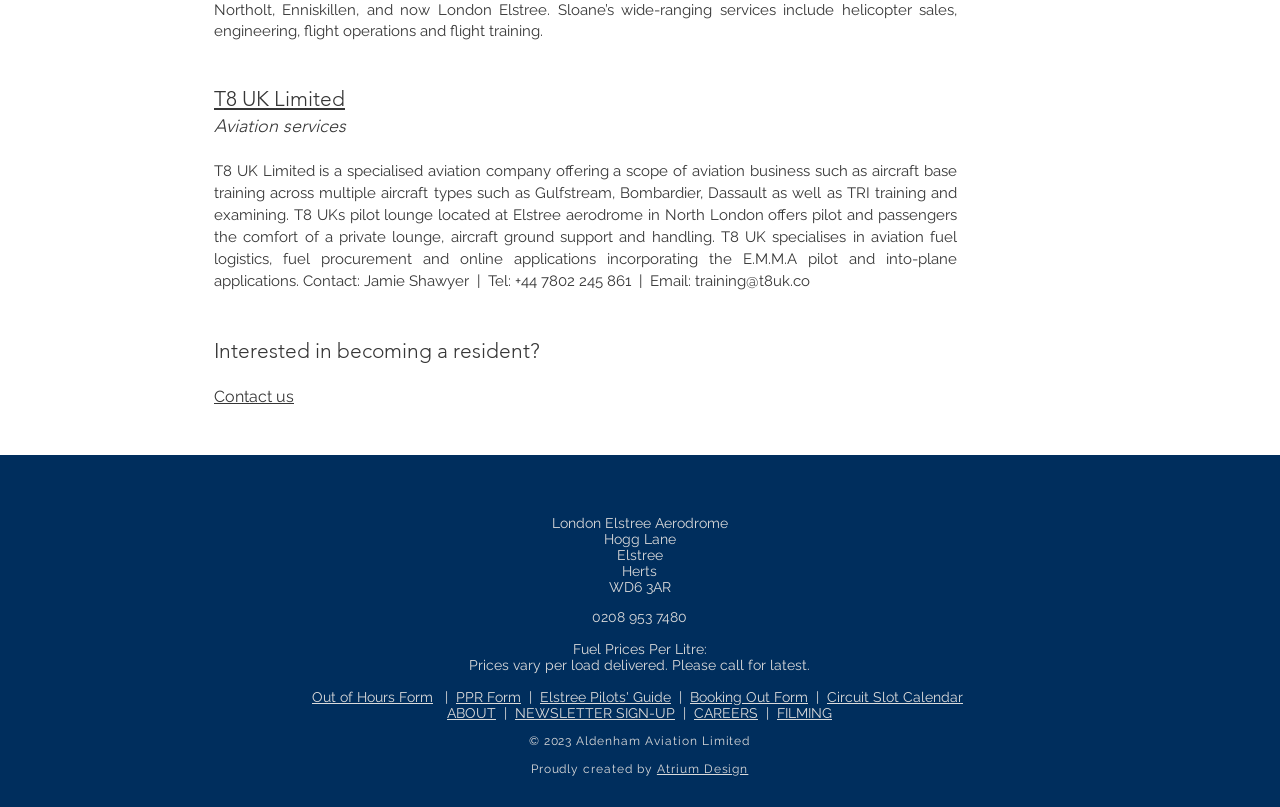Please identify the bounding box coordinates of the clickable area that will fulfill the following instruction: "Send an email to training@t8uk.co". The coordinates should be in the format of four float numbers between 0 and 1, i.e., [left, top, right, bottom].

[0.543, 0.337, 0.633, 0.359]